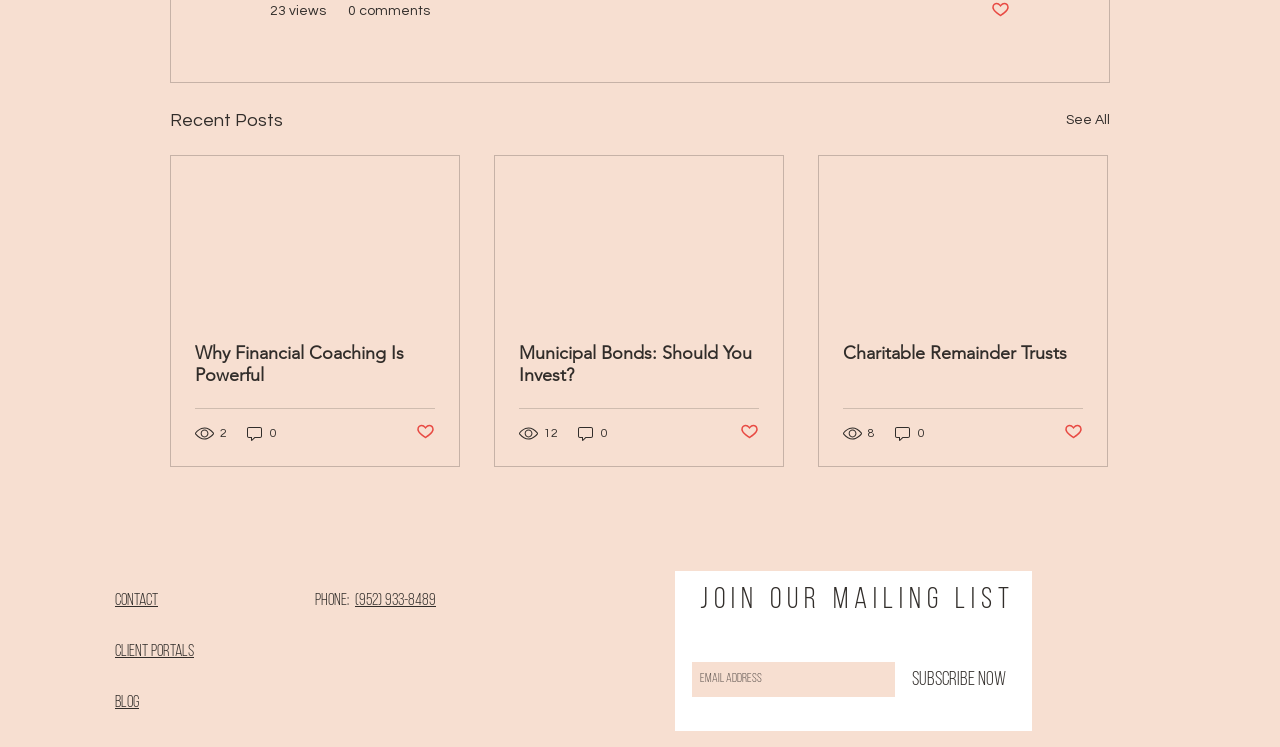Identify the bounding box for the given UI element using the description provided. Coordinates should be in the format (top-left x, top-left y, bottom-right x, bottom-right y) and must be between 0 and 1. Here is the description: Why Financial Coaching Is Powerful

[0.152, 0.458, 0.34, 0.517]